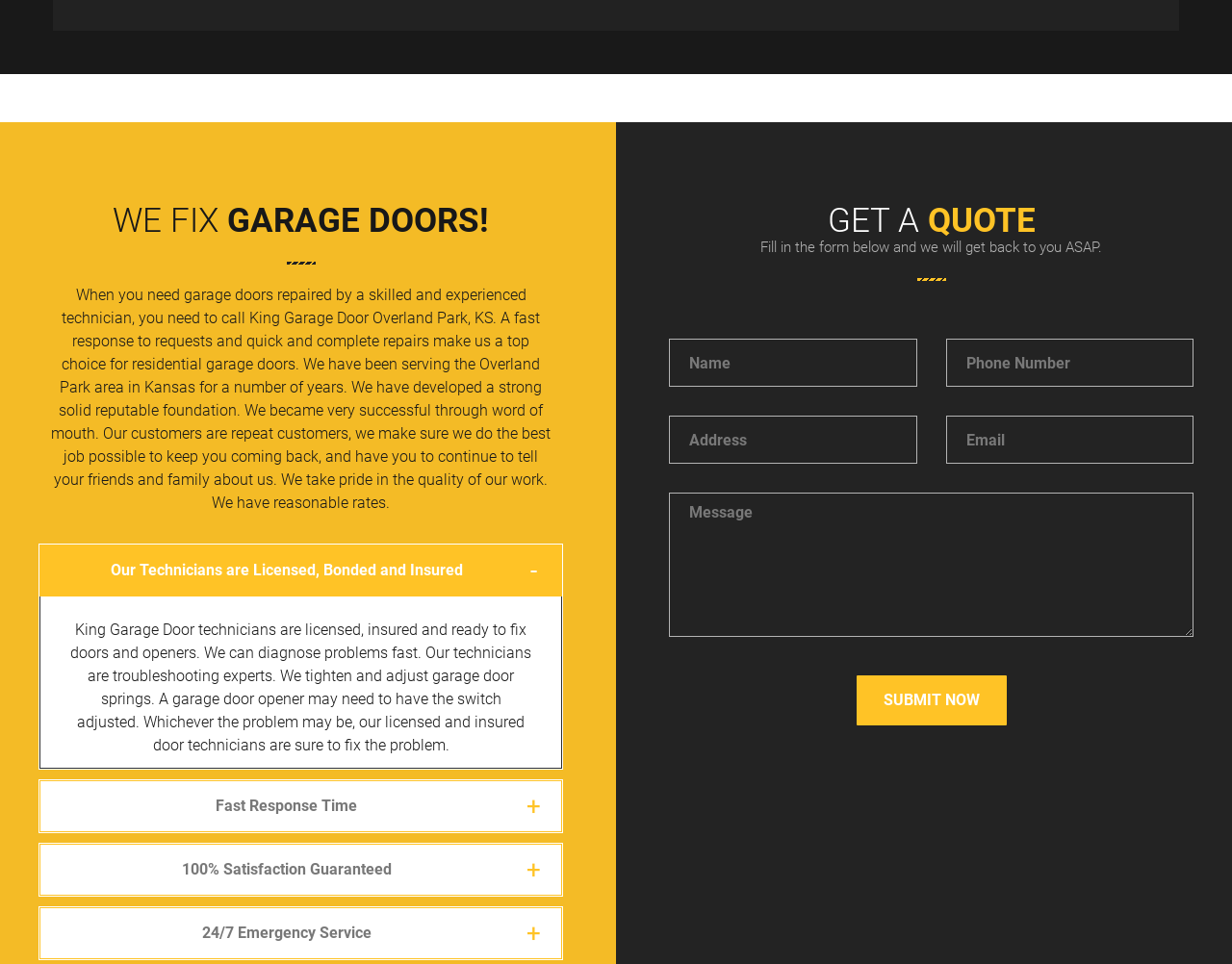Based on the element description: "100% Satisfaction Guaranteed", identify the bounding box coordinates for this UI element. The coordinates must be four float numbers between 0 and 1, listed as [left, top, right, bottom].

[0.032, 0.875, 0.456, 0.929]